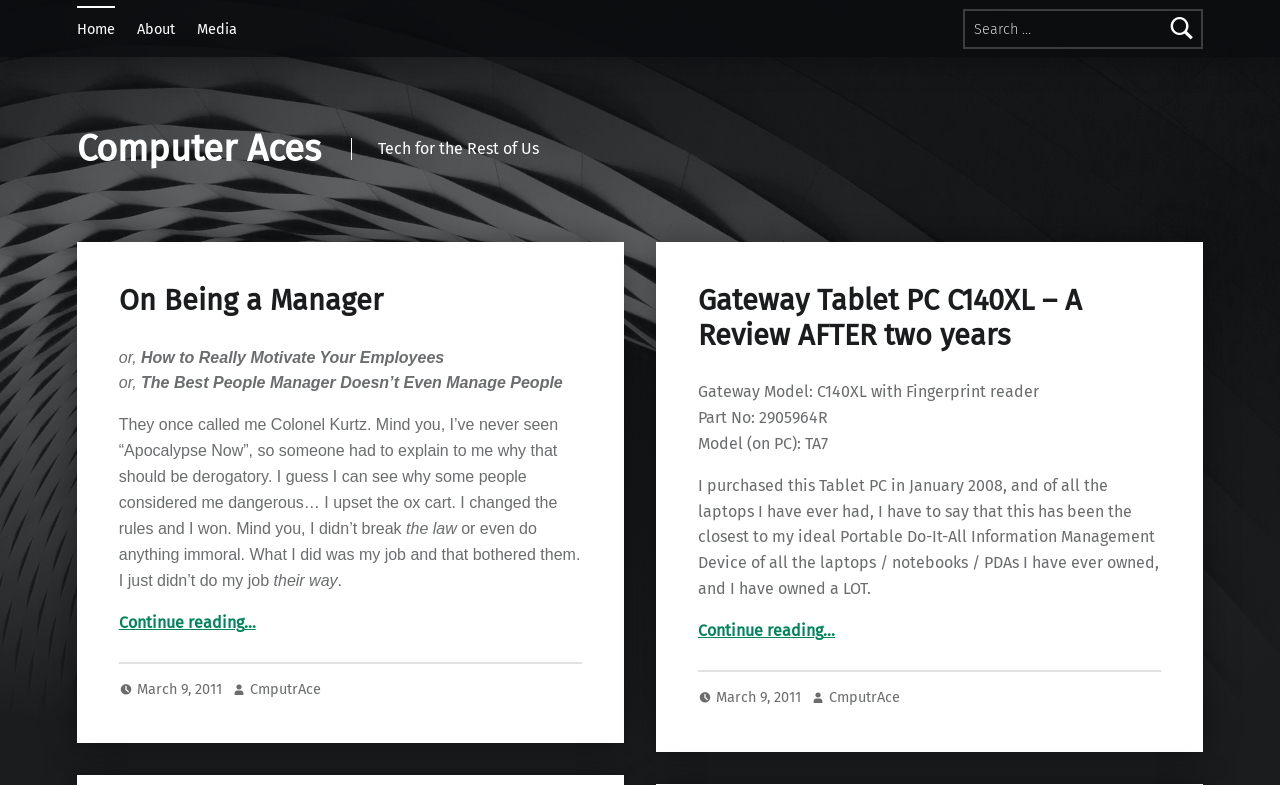Please indicate the bounding box coordinates for the clickable area to complete the following task: "Read the article 'On Being a Manager'". The coordinates should be specified as four float numbers between 0 and 1, i.e., [left, top, right, bottom].

[0.093, 0.361, 0.299, 0.406]